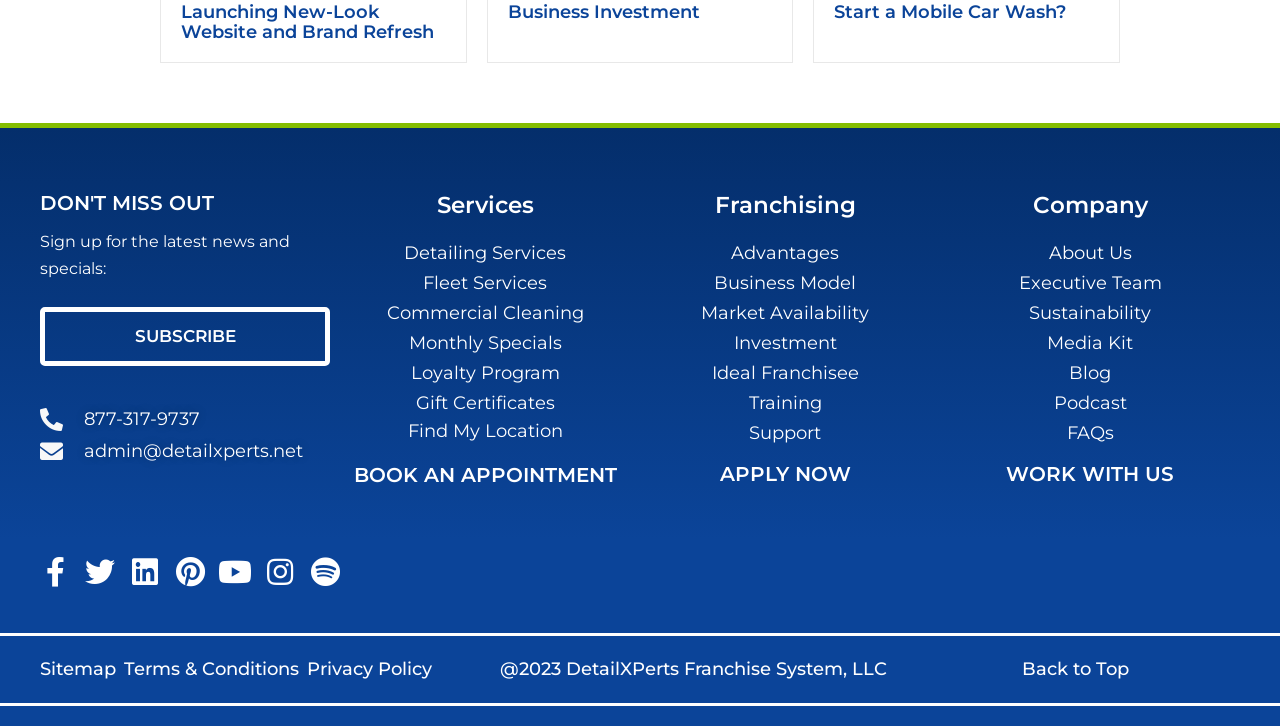Determine the bounding box coordinates of the section I need to click to execute the following instruction: "View the company's about us page". Provide the coordinates as four float numbers between 0 and 1, i.e., [left, top, right, bottom].

[0.734, 0.334, 0.969, 0.364]